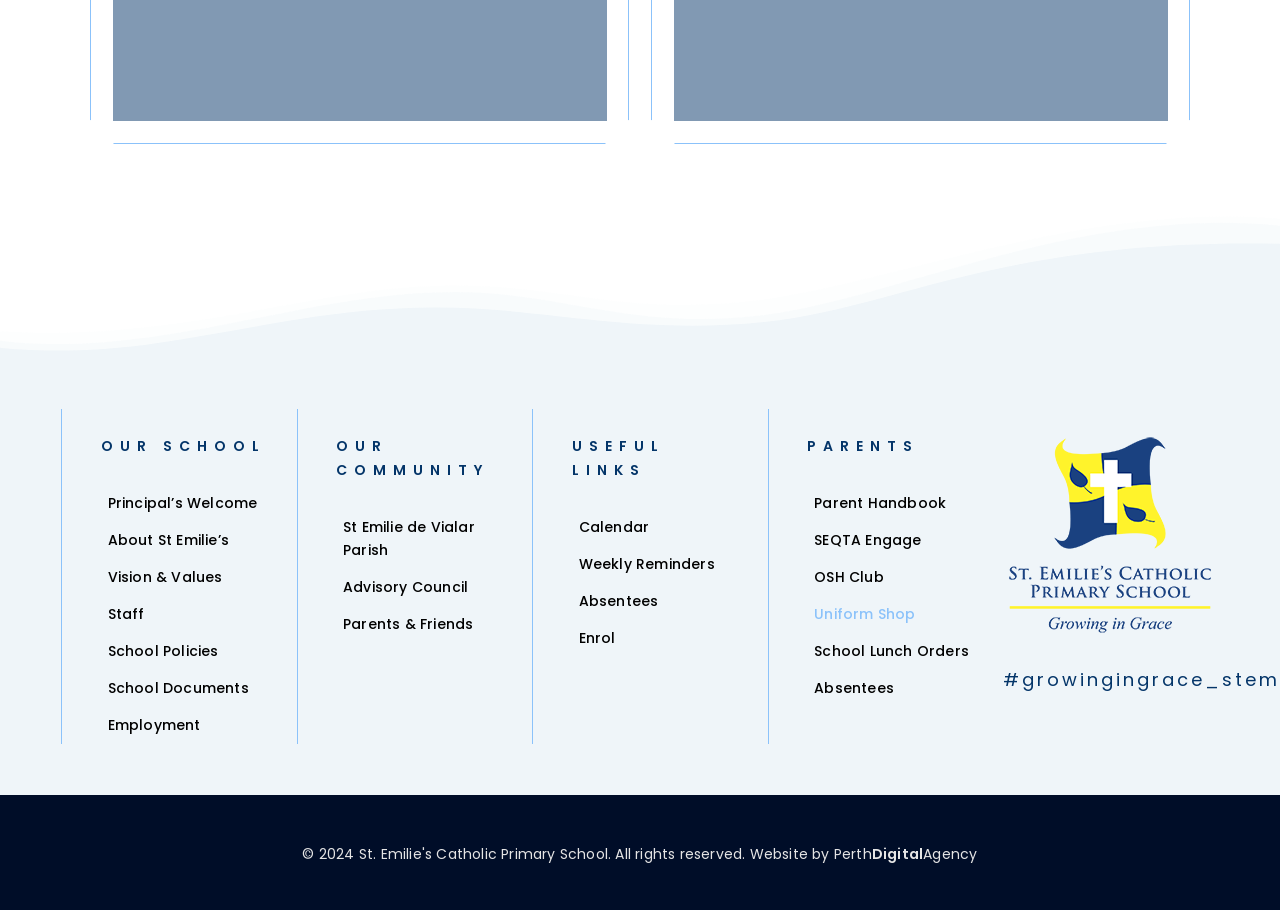Please give a succinct answer to the question in one word or phrase:
How many headings are on this webpage?

5